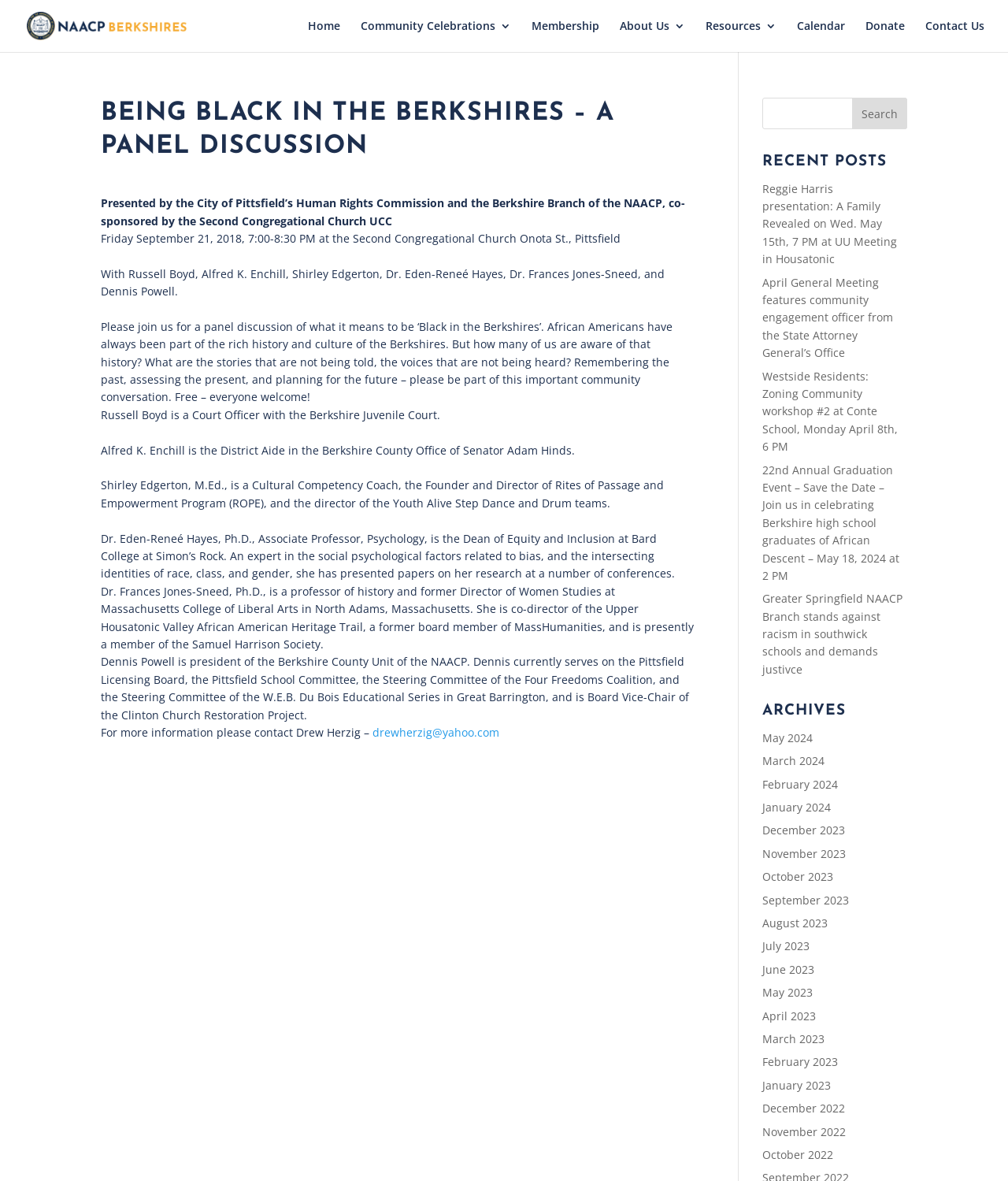Locate the bounding box coordinates of the clickable element to fulfill the following instruction: "Contact Auto Vitality". Provide the coordinates as four float numbers between 0 and 1 in the format [left, top, right, bottom].

None